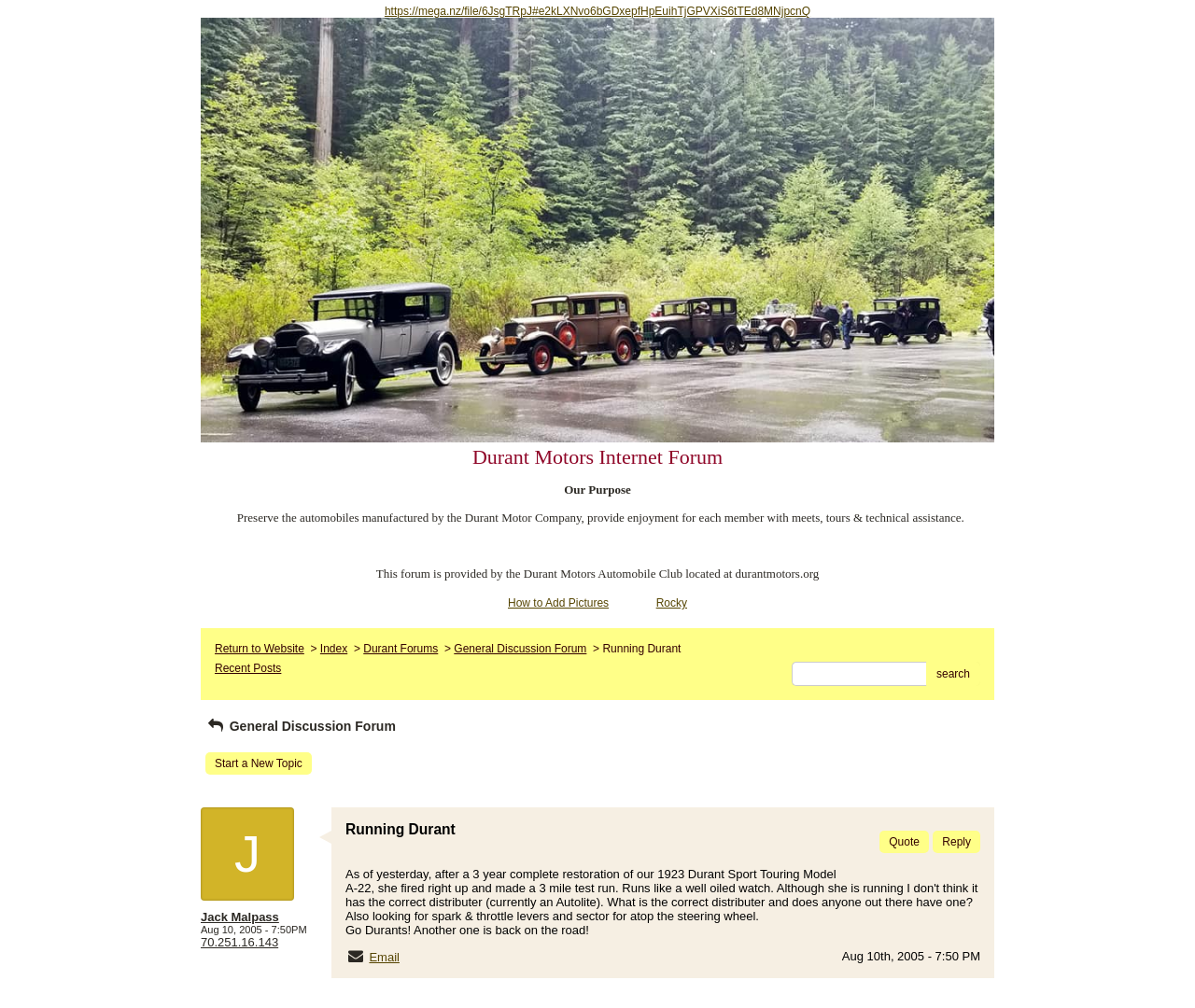Find the bounding box coordinates of the area to click in order to follow the instruction: "Start a new topic".

[0.172, 0.746, 0.261, 0.769]